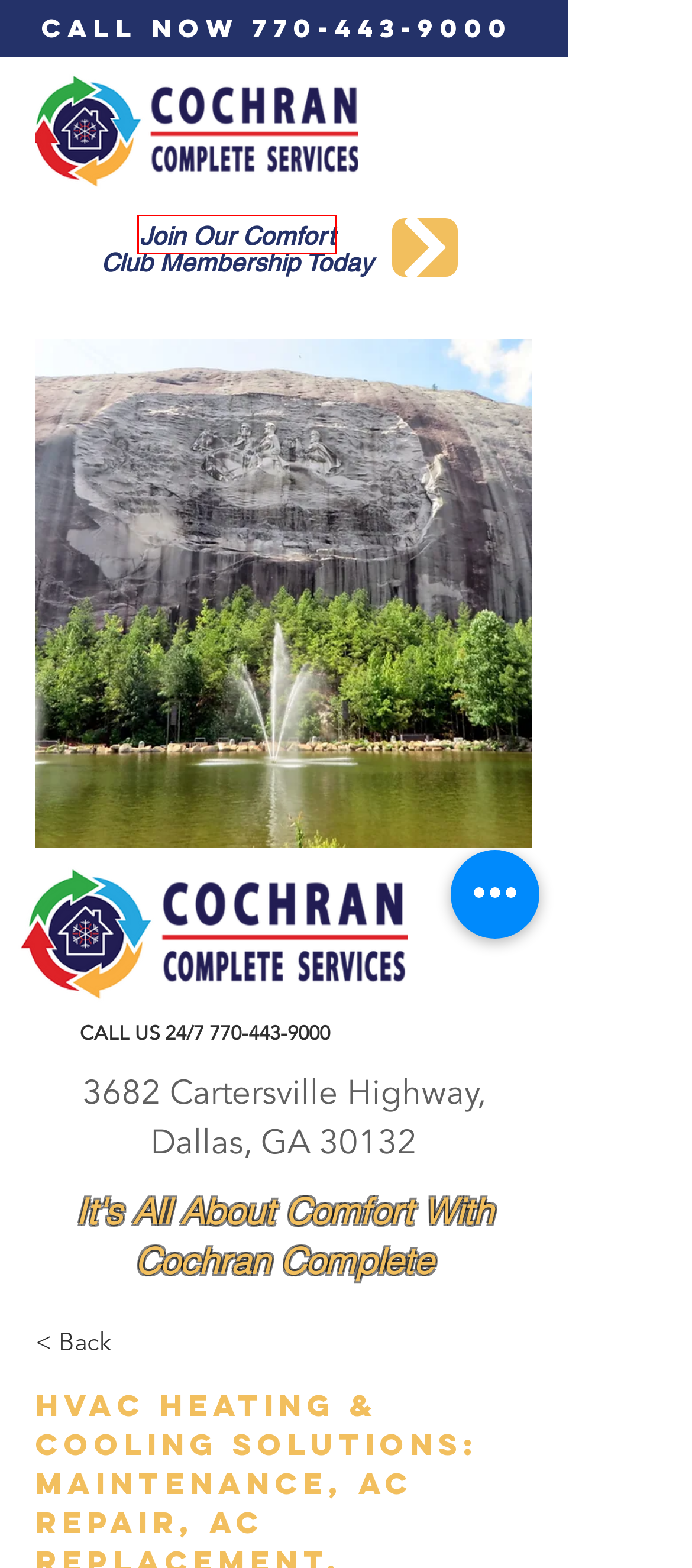Look at the given screenshot of a webpage with a red rectangle bounding box around a UI element. Pick the description that best matches the new webpage after clicking the element highlighted. The descriptions are:
A. ABOUT | Cochran Complete Services| Dallas, Georgia
B. Warp & Woof Agency |Digital Marketing Agency | Milton
C. HVAC Maintenance| Cochran Complete Services| Dallas, Georgia
D. Powder Springs
E. Decatur
F. Peachtree City
G. BLOG | Cochran Complete Services| HVAC Dallas, Georgia
H. Service Areas|Cochran Complete Services|HVAC

C